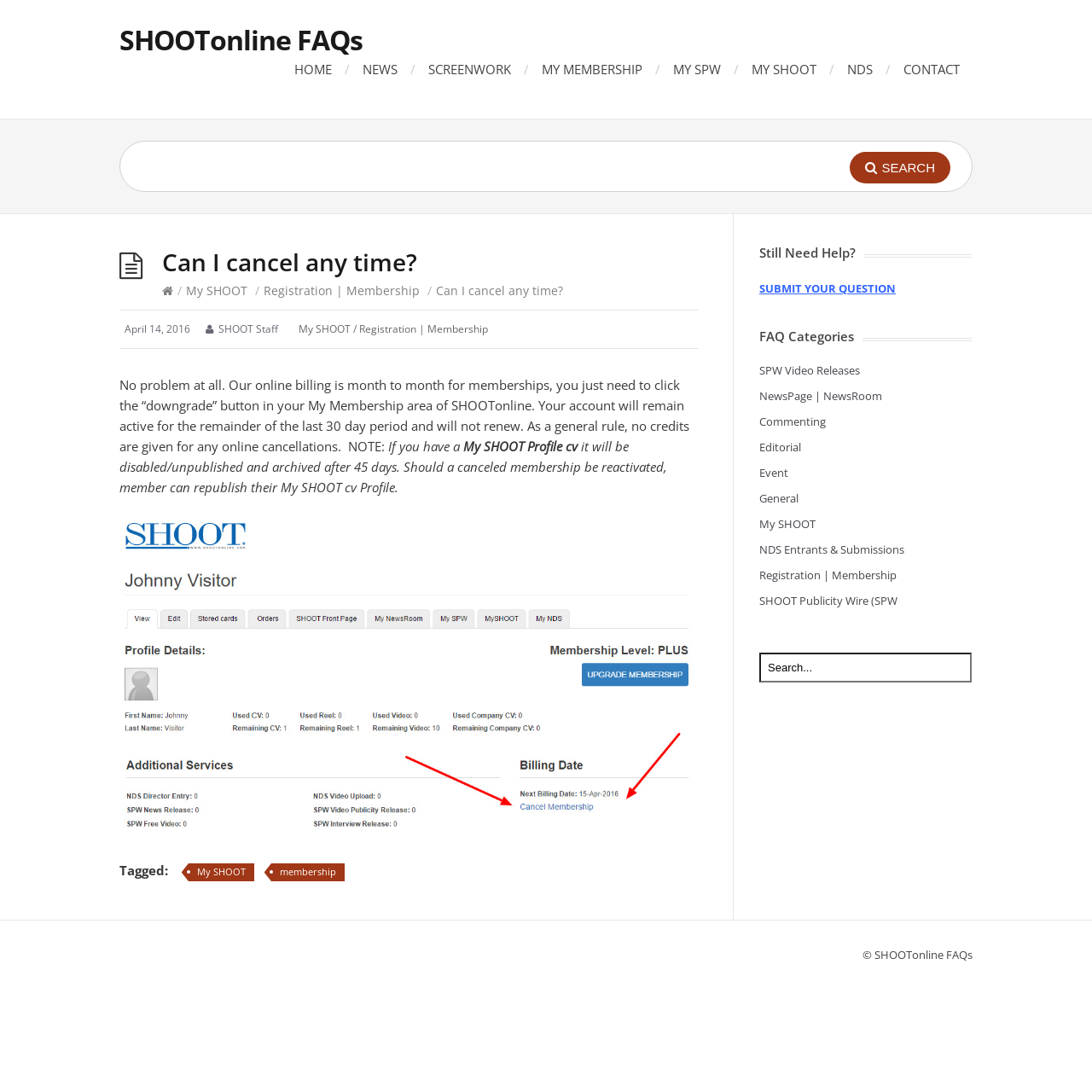What is the copyright information at the bottom of the page?
Using the picture, provide a one-word or short phrase answer.

© SHOOTonline FAQs